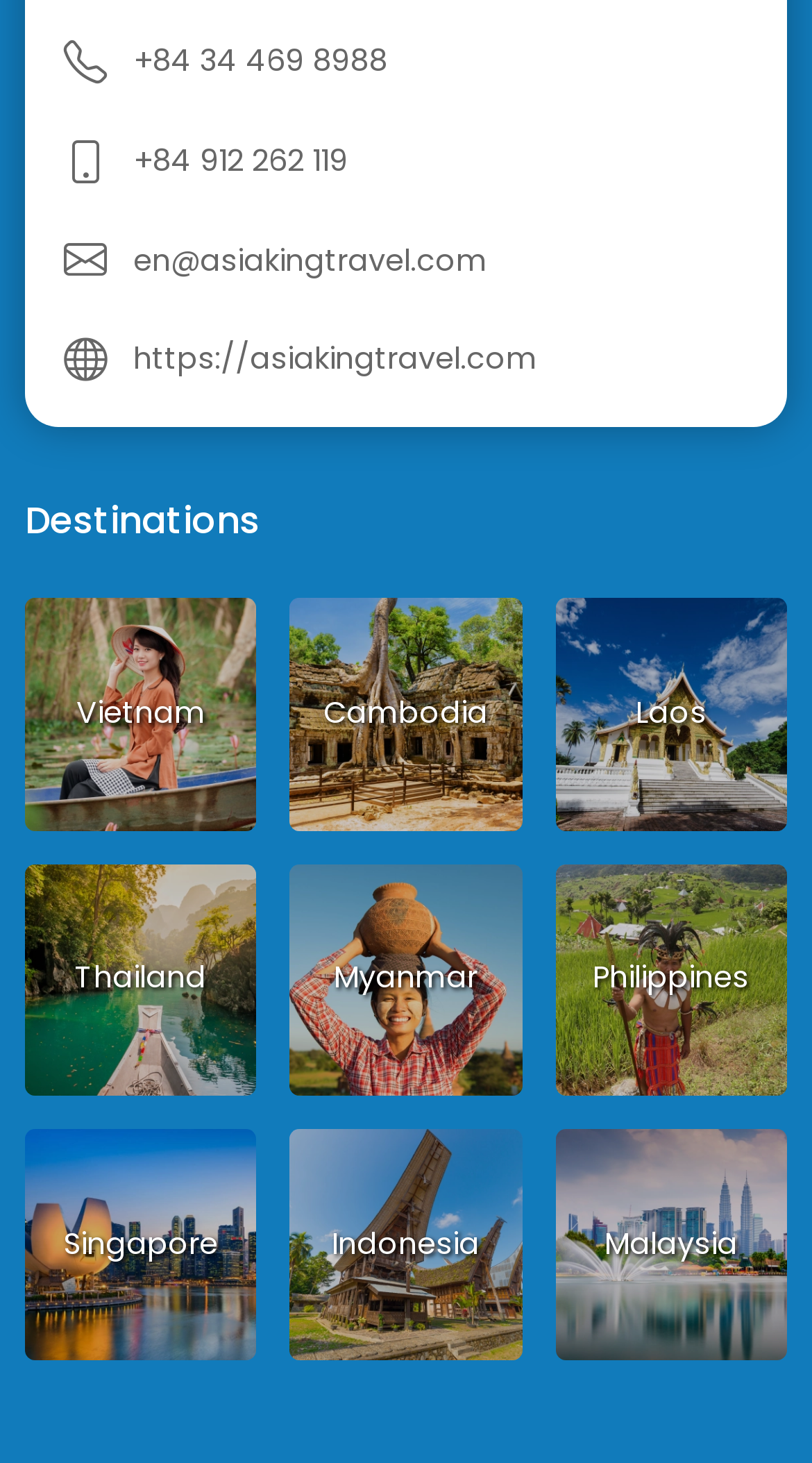Bounding box coordinates are specified in the format (top-left x, top-left y, bottom-right x, bottom-right y). All values are floating point numbers bounded between 0 and 1. Please provide the bounding box coordinate of the region this sentence describes: alt="TRUSTe"

None